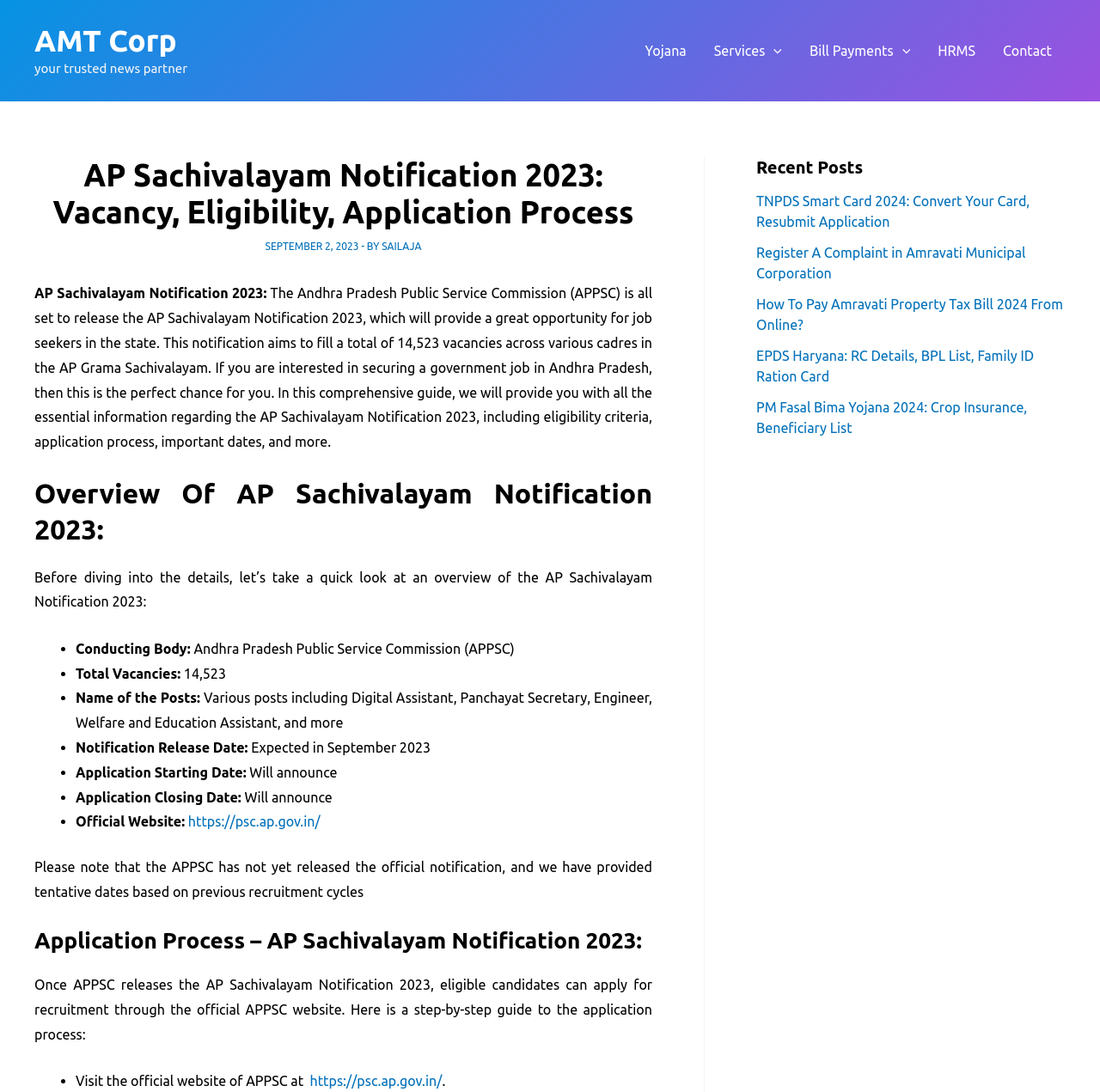Refer to the image and answer the question with as much detail as possible: What is the official website of APPSC?

The answer can be found in the application process section, where it is mentioned that the official website of APPSC is https://psc.ap.gov.in/.